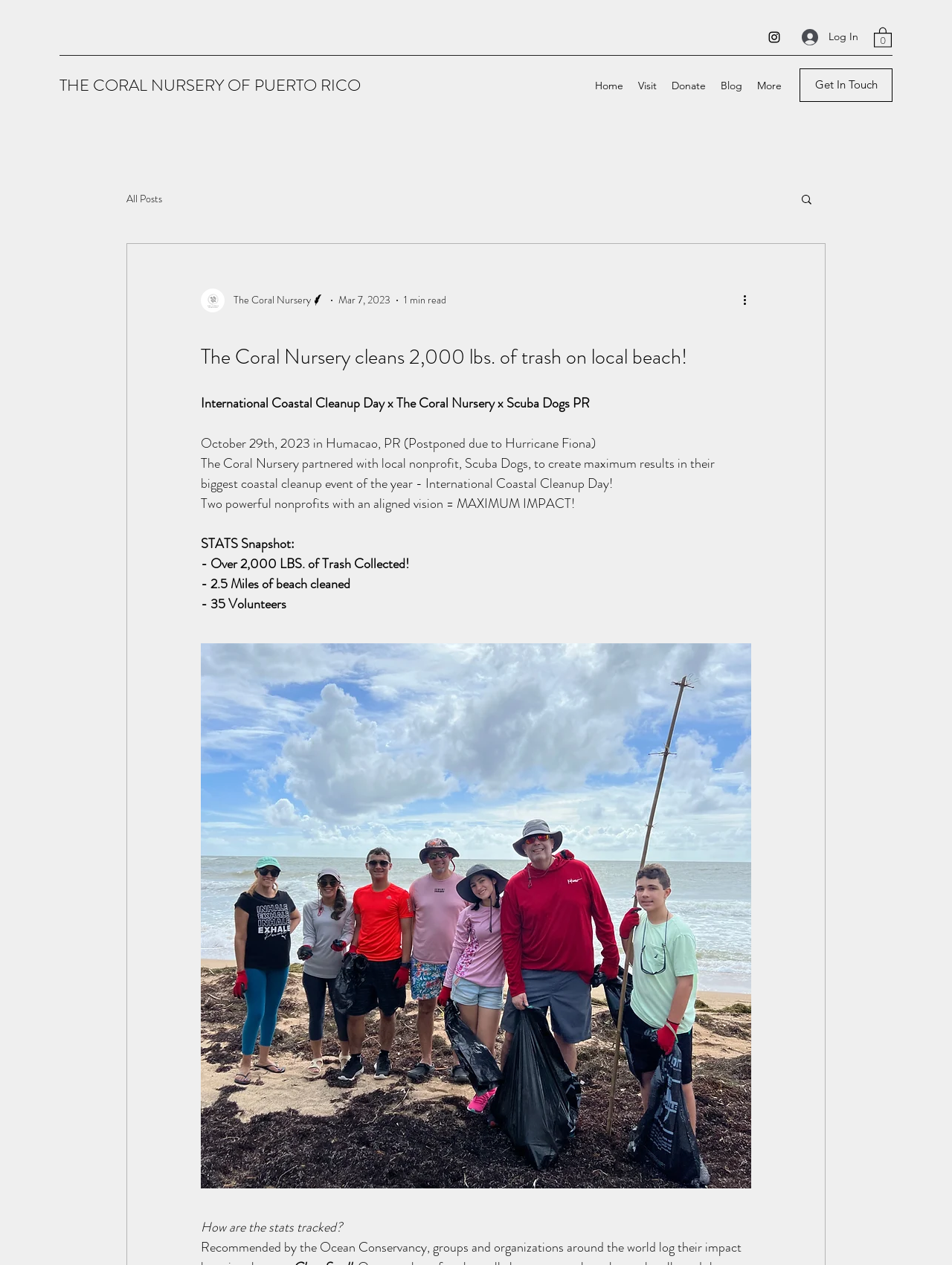Find the bounding box coordinates for the area that should be clicked to accomplish the instruction: "Get in touch with the coral nursery".

[0.84, 0.054, 0.938, 0.08]